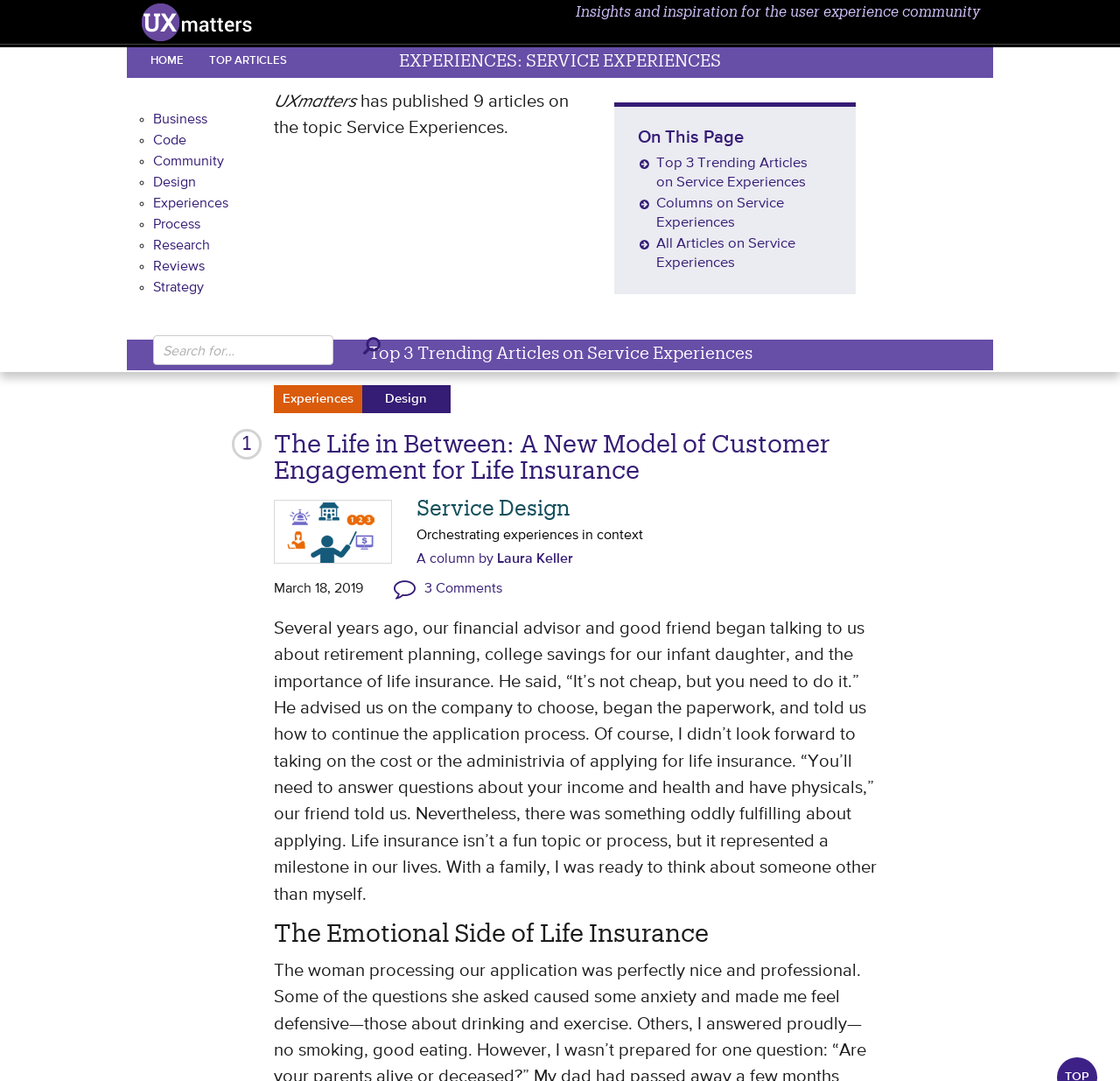Provide the bounding box coordinates of the HTML element described by the text: "parent_node: Search name="term" placeholder="Search for…"". The coordinates should be in the format [left, top, right, bottom] with values between 0 and 1.

[0.137, 0.31, 0.298, 0.338]